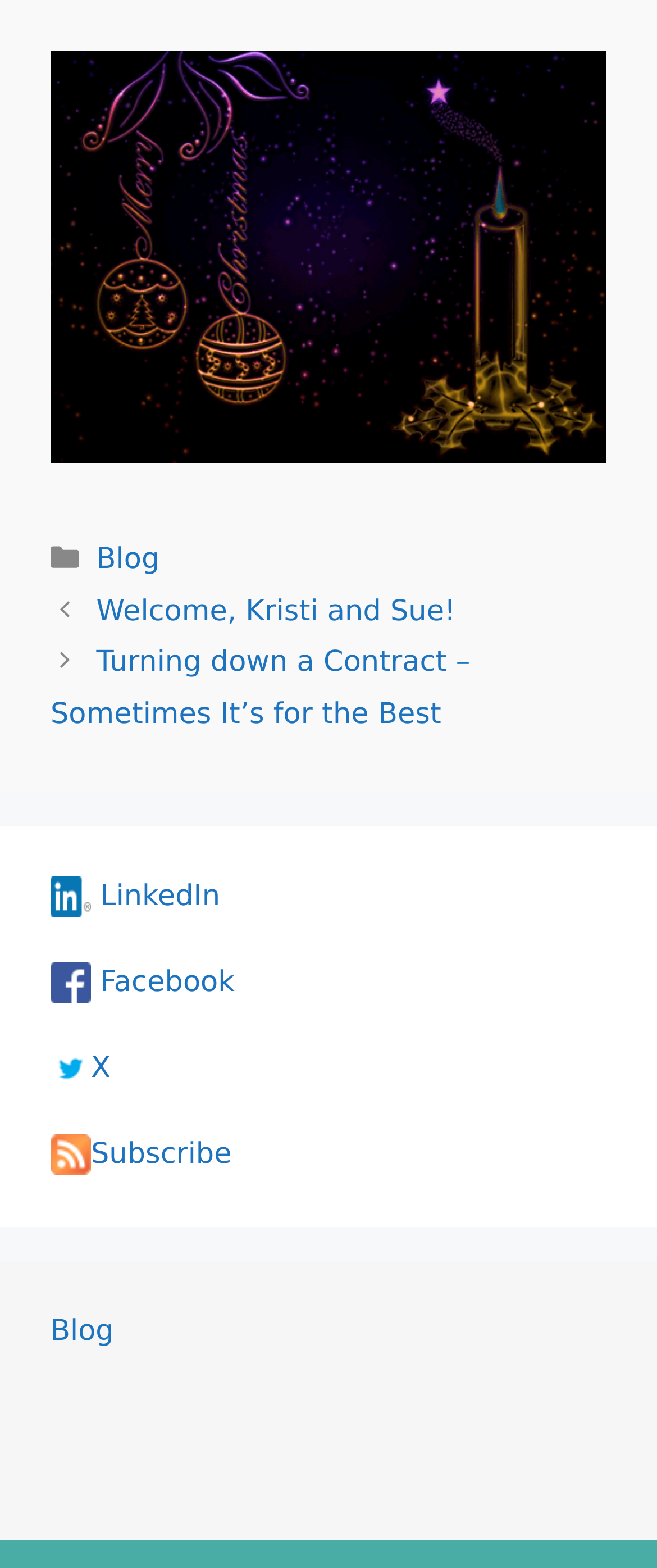Identify the bounding box coordinates of the section that should be clicked to achieve the task described: "Visit LinkedIn page".

[0.077, 0.561, 0.335, 0.582]